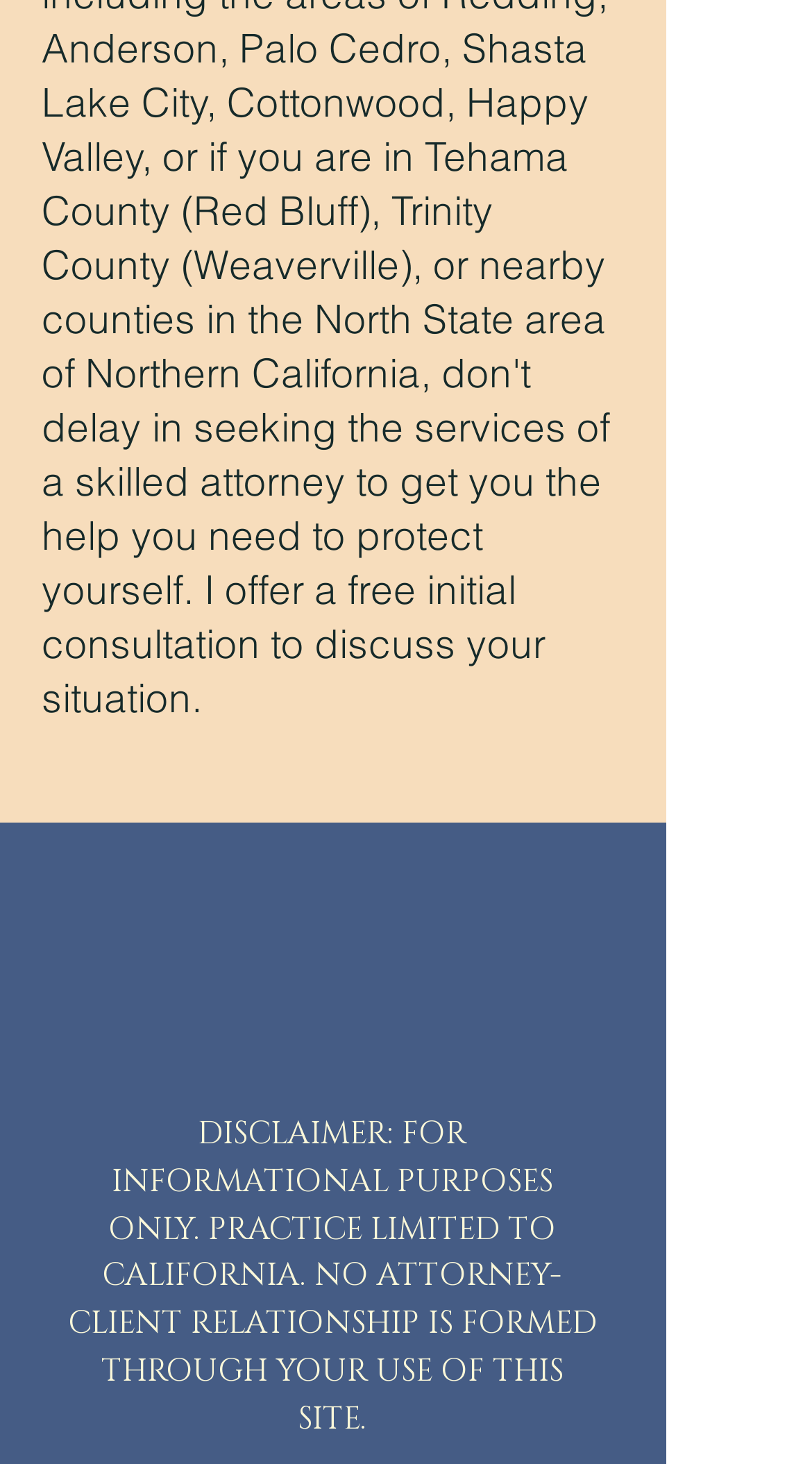Determine the bounding box coordinates for the HTML element mentioned in the following description: "aria-label="White LinkedIn Icon"". The coordinates should be a list of four floats ranging from 0 to 1, represented as [left, top, right, bottom].

[0.697, 0.583, 0.787, 0.633]